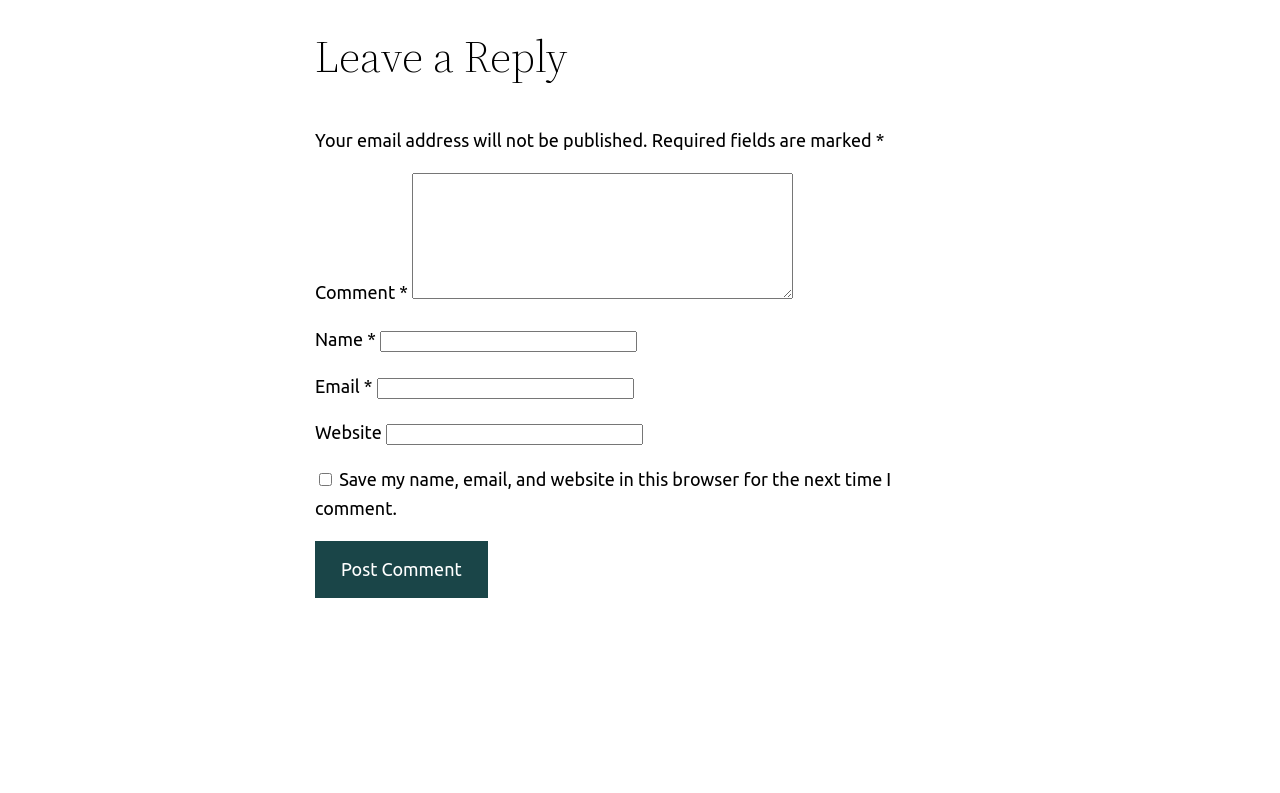Provide a short answer using a single word or phrase for the following question: 
What is the warning message above the form fields?

Email address not published